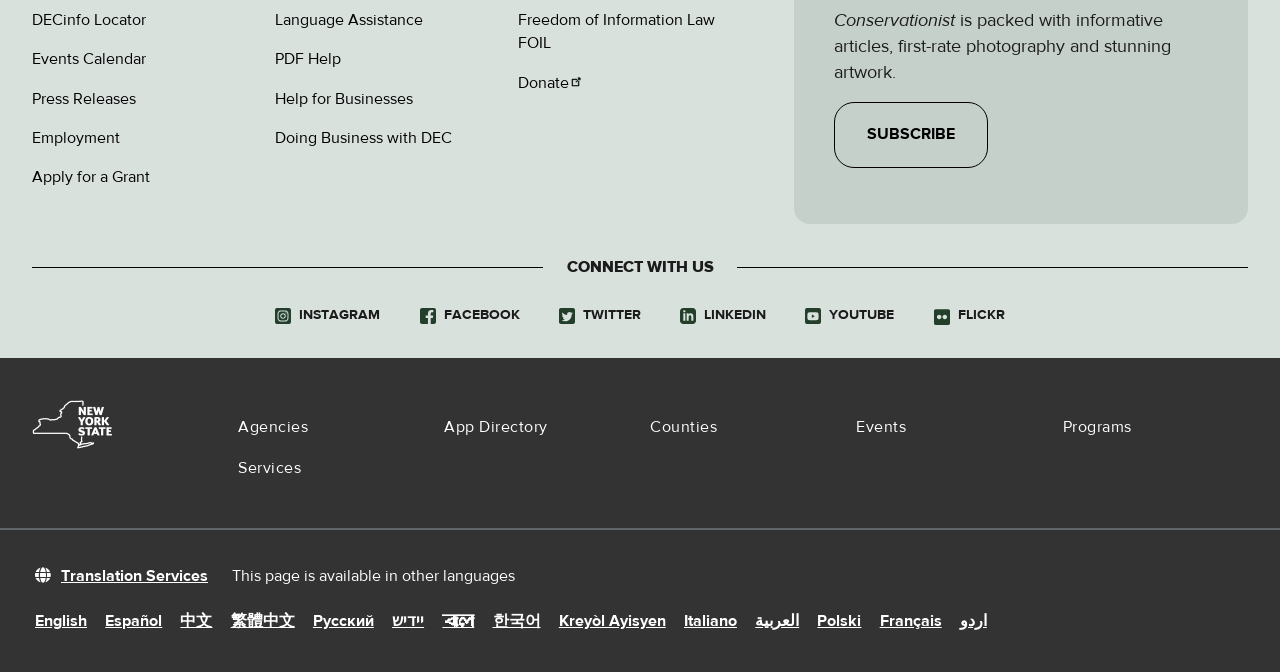Please locate the bounding box coordinates for the element that should be clicked to achieve the following instruction: "Visit the Events Calendar". Ensure the coordinates are given as four float numbers between 0 and 1, i.e., [left, top, right, bottom].

[0.025, 0.073, 0.114, 0.103]